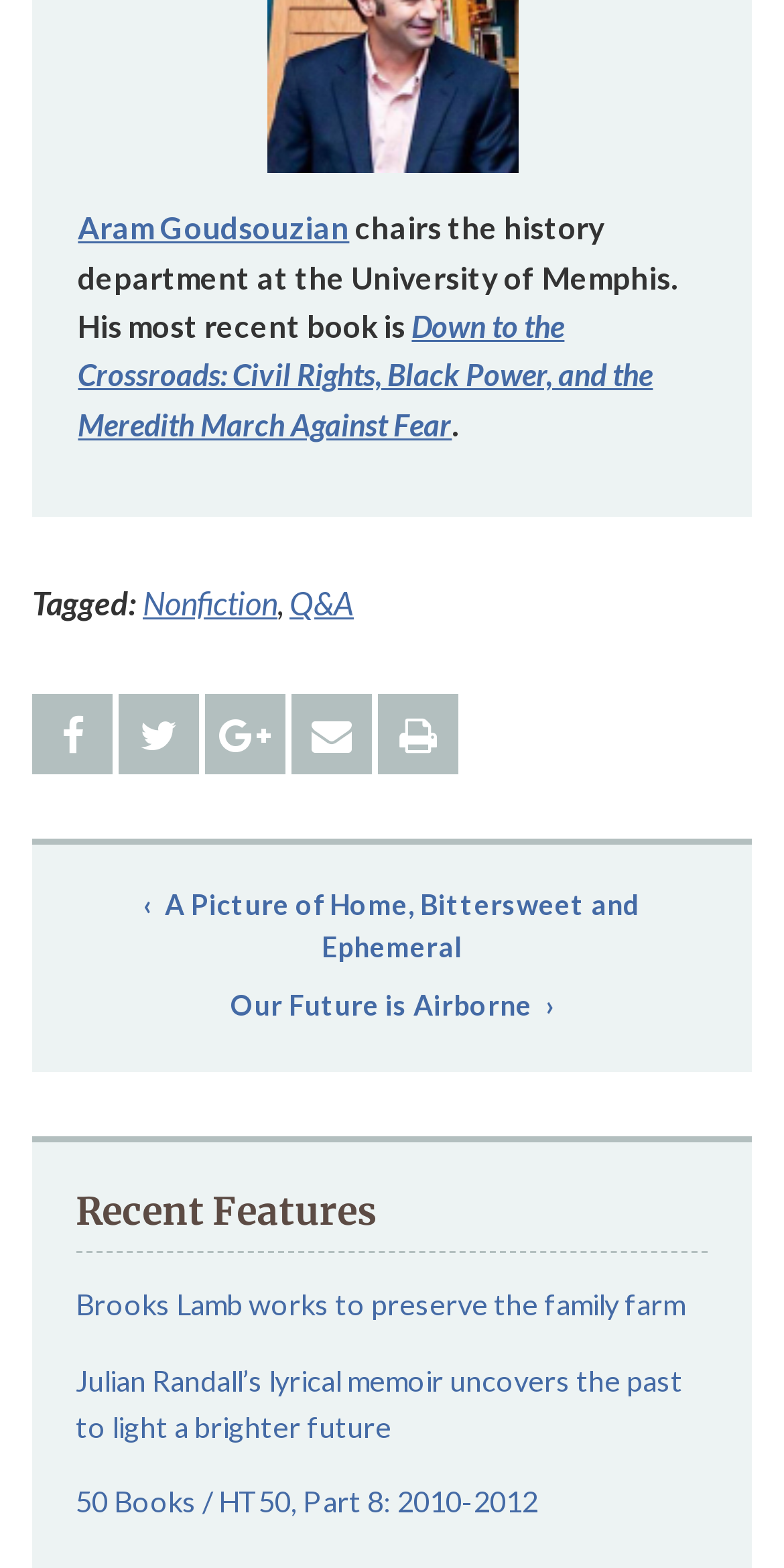From the given element description: "Our Future is Airborne", find the bounding box for the UI element. Provide the coordinates as four float numbers between 0 and 1, in the order [left, top, right, bottom].

[0.109, 0.623, 0.891, 0.66]